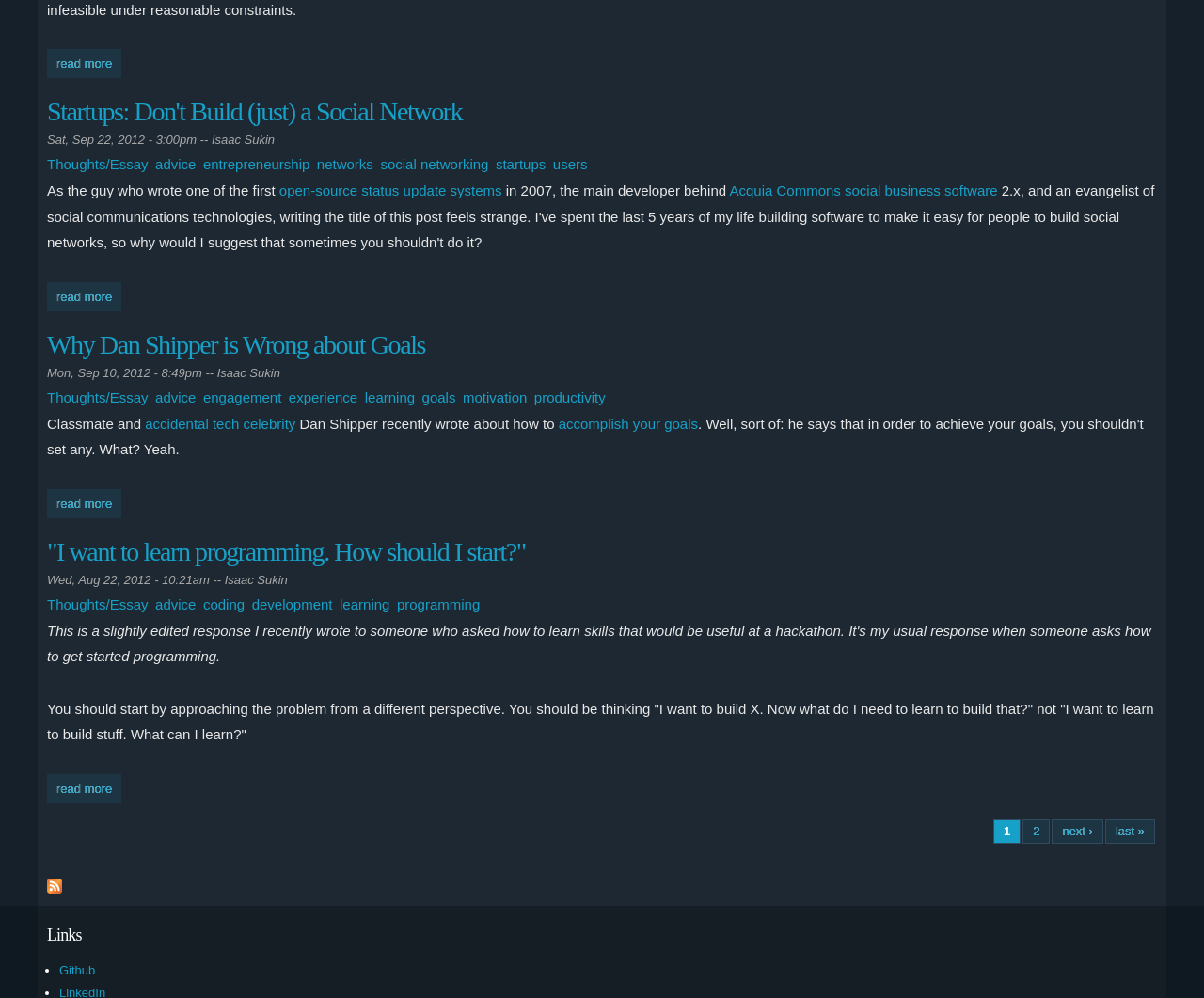Please indicate the bounding box coordinates for the clickable area to complete the following task: "Choose the 'English' language". The coordinates should be specified as four float numbers between 0 and 1, i.e., [left, top, right, bottom].

None